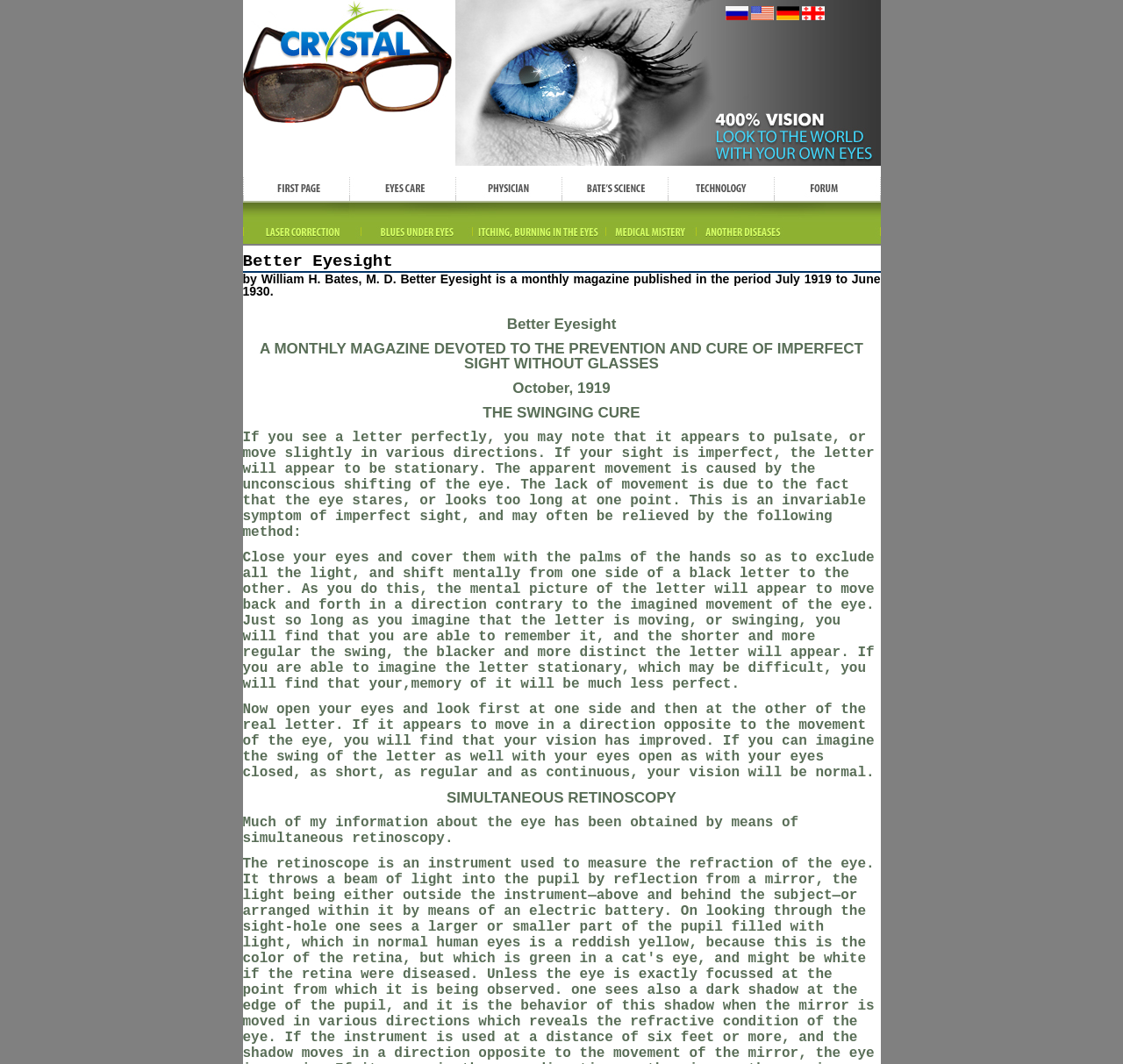What is the title of the magazine? Examine the screenshot and reply using just one word or a brief phrase.

Better Eyesight